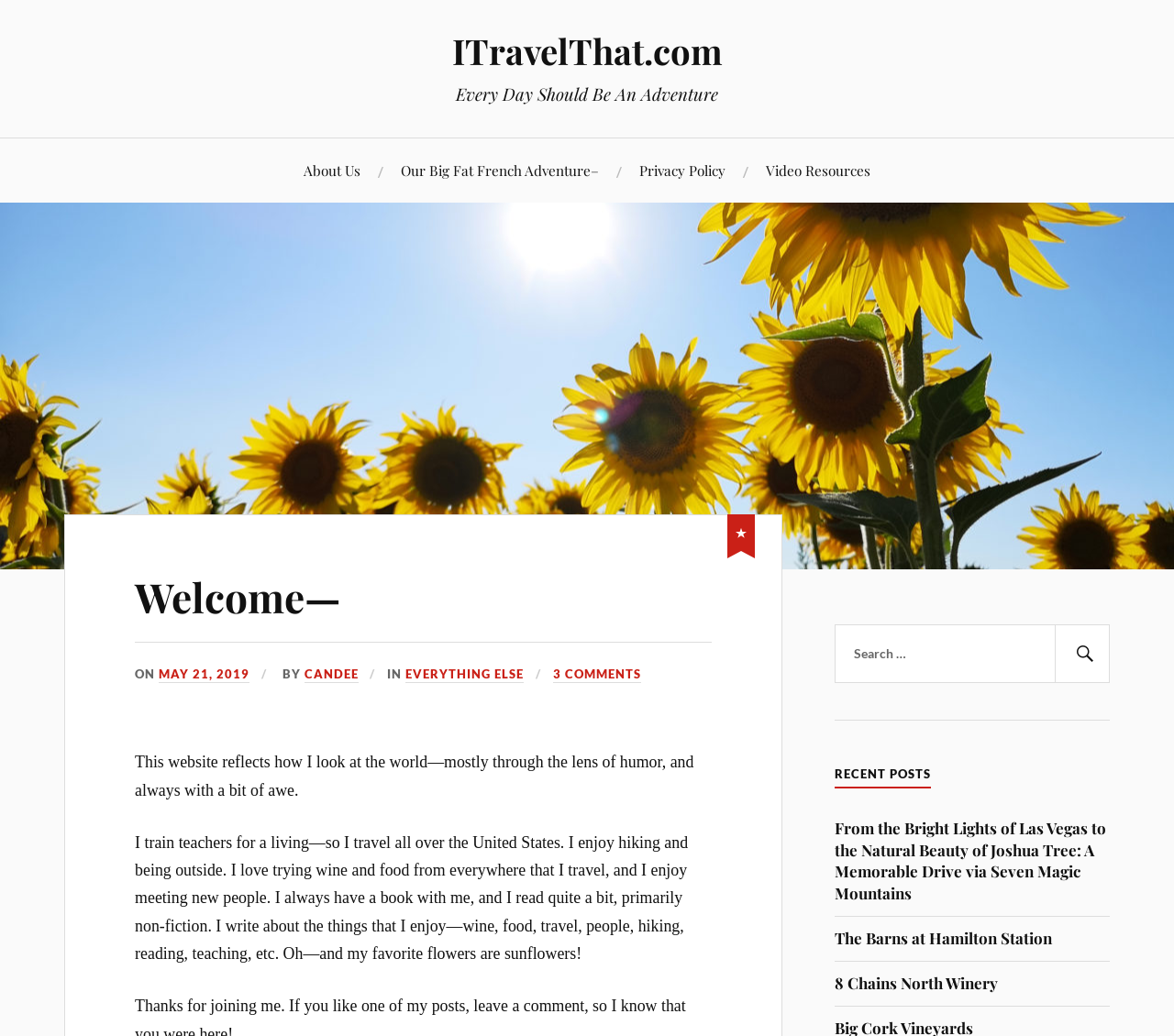Please determine the bounding box coordinates of the element to click in order to execute the following instruction: "Search for something". The coordinates should be four float numbers between 0 and 1, specified as [left, top, right, bottom].

[0.711, 0.603, 0.945, 0.659]